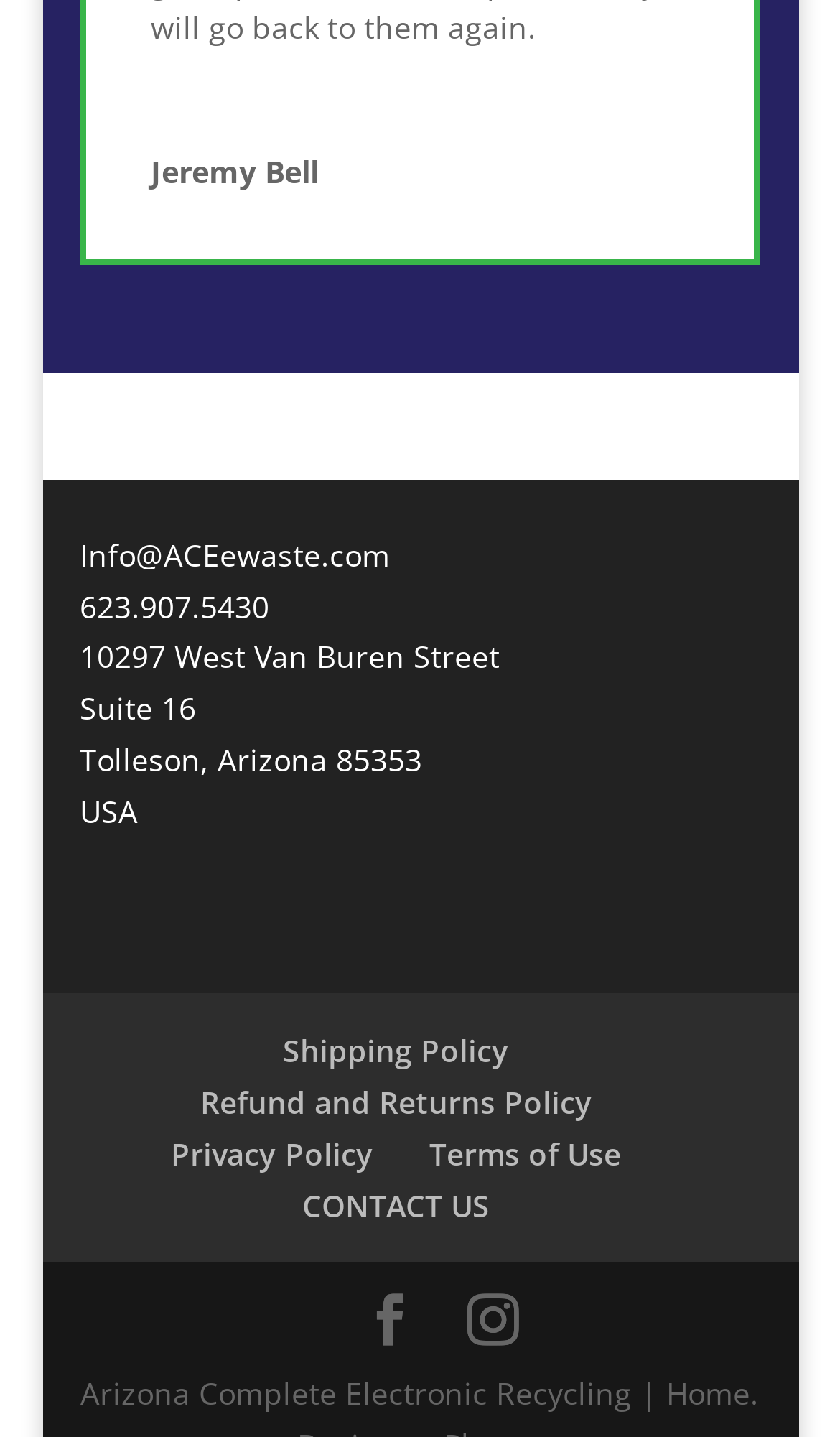Please find the bounding box coordinates of the element that must be clicked to perform the given instruction: "Contact us". The coordinates should be four float numbers from 0 to 1, i.e., [left, top, right, bottom].

[0.36, 0.824, 0.583, 0.852]